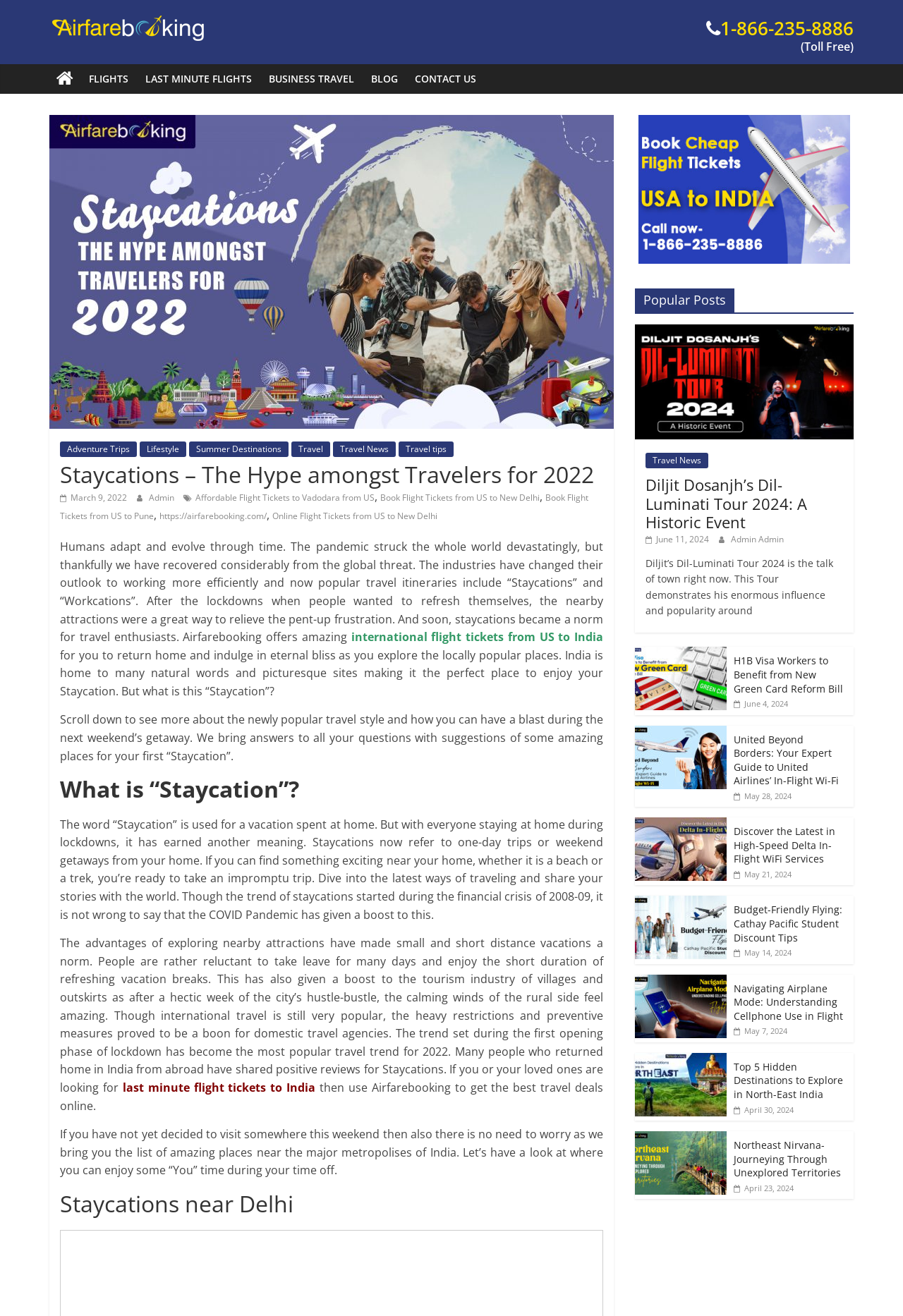Identify the bounding box coordinates of the specific part of the webpage to click to complete this instruction: "Book flight tickets from US to India".

[0.054, 0.051, 0.109, 0.127]